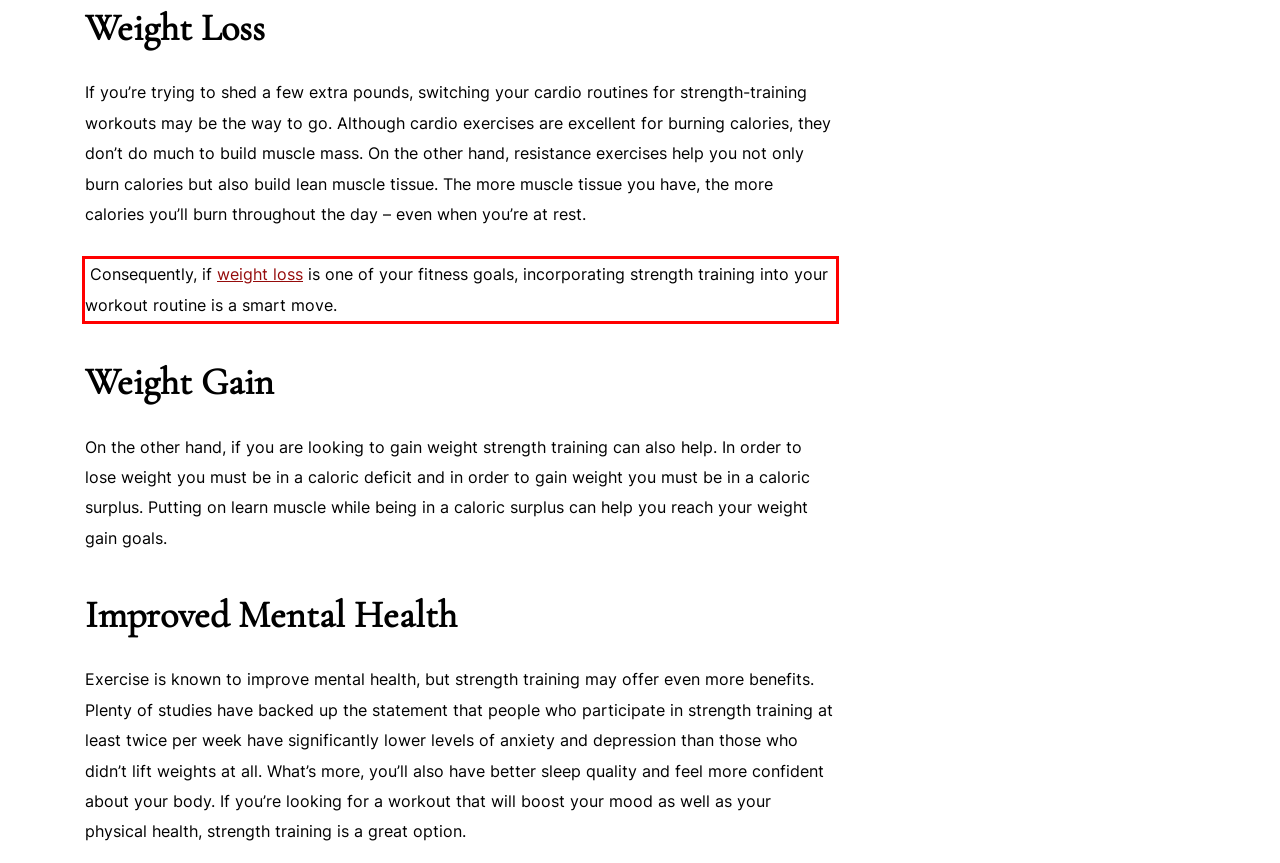You are given a screenshot of a webpage with a UI element highlighted by a red bounding box. Please perform OCR on the text content within this red bounding box.

Consequently, if weight loss is one of your fitness goals, incorporating strength training into your workout routine is a smart move.